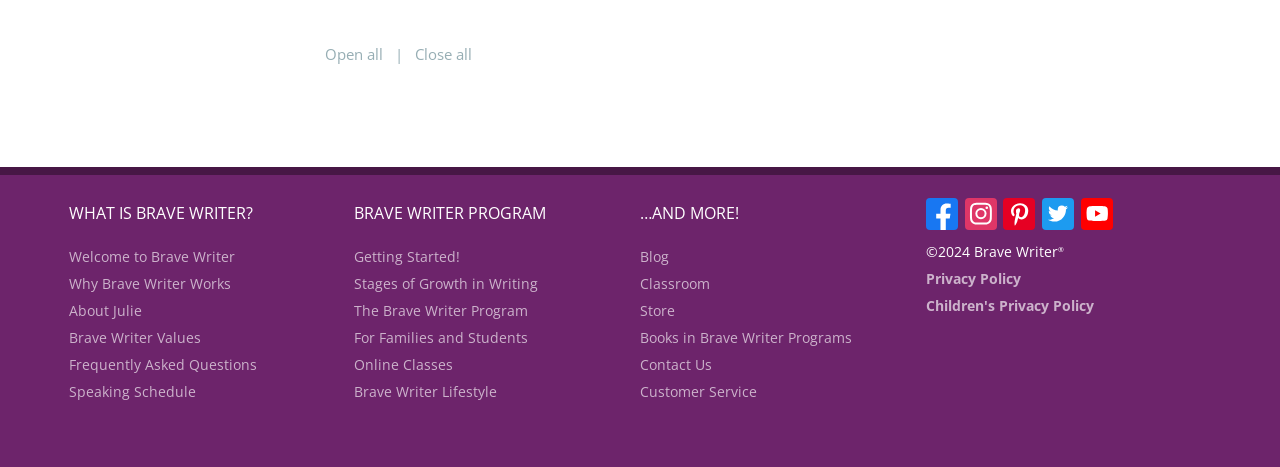Locate the bounding box coordinates of the element that should be clicked to fulfill the instruction: "Read the 'Blog'".

[0.5, 0.528, 0.523, 0.569]